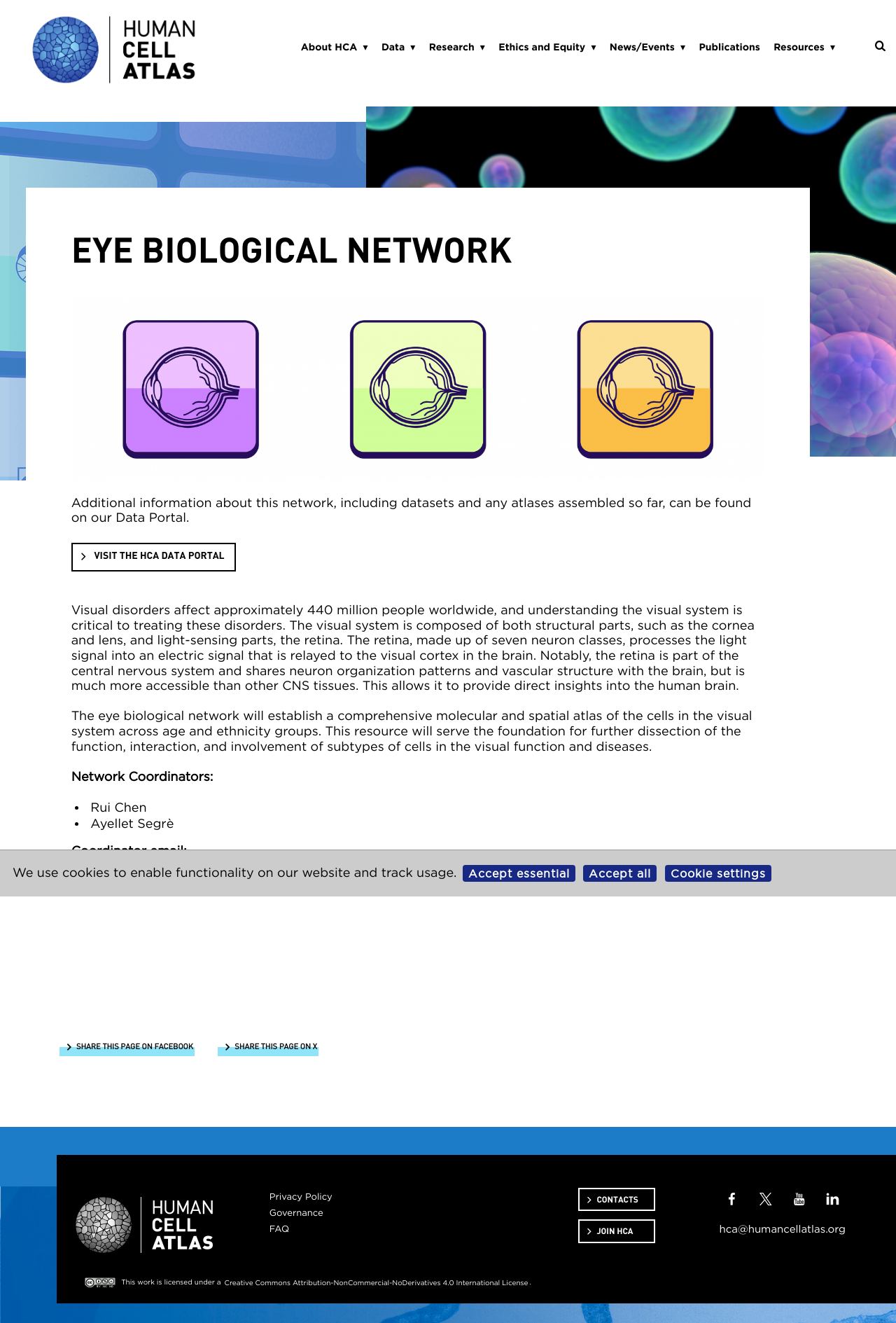Please determine the bounding box coordinates of the section I need to click to accomplish this instruction: "Share this page on Facebook".

[0.066, 0.785, 0.217, 0.798]